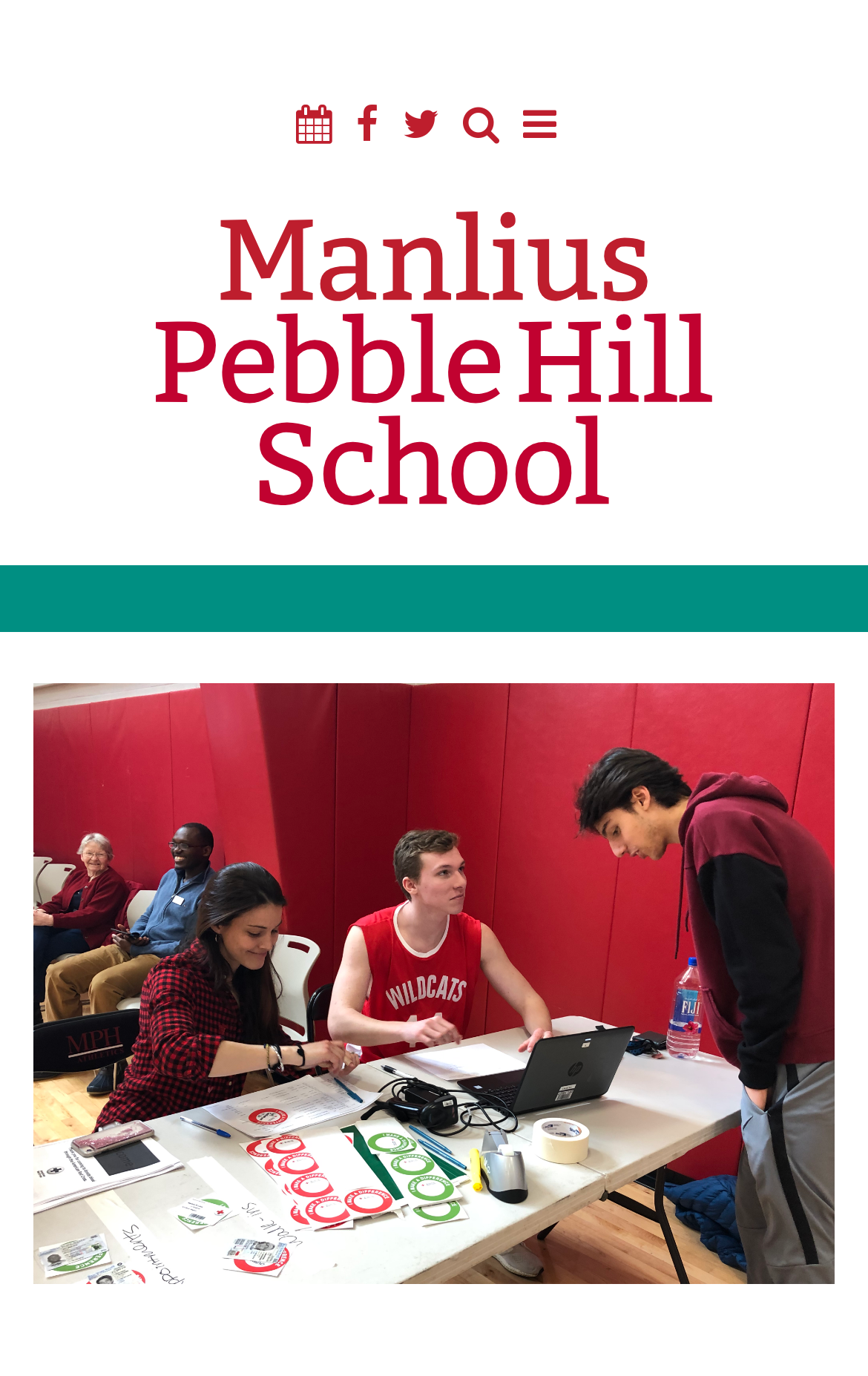What is the relationship between the image and the link at the top of the webpage?
From the details in the image, provide a complete and detailed answer to the question.

The image and the link at the top of the webpage both have the text 'Manlius Pebble Hill School', suggesting that they are related to the school, and the image is likely the school's logo.